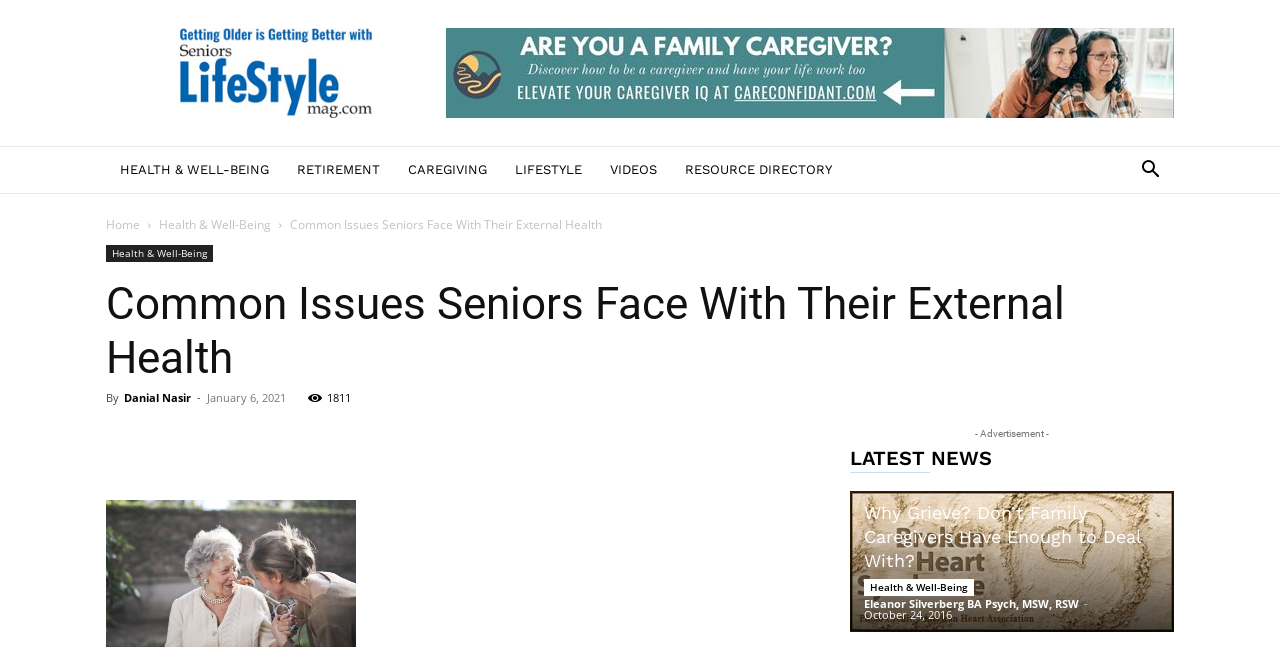Locate the bounding box of the UI element described in the following text: "Grab Hire".

None